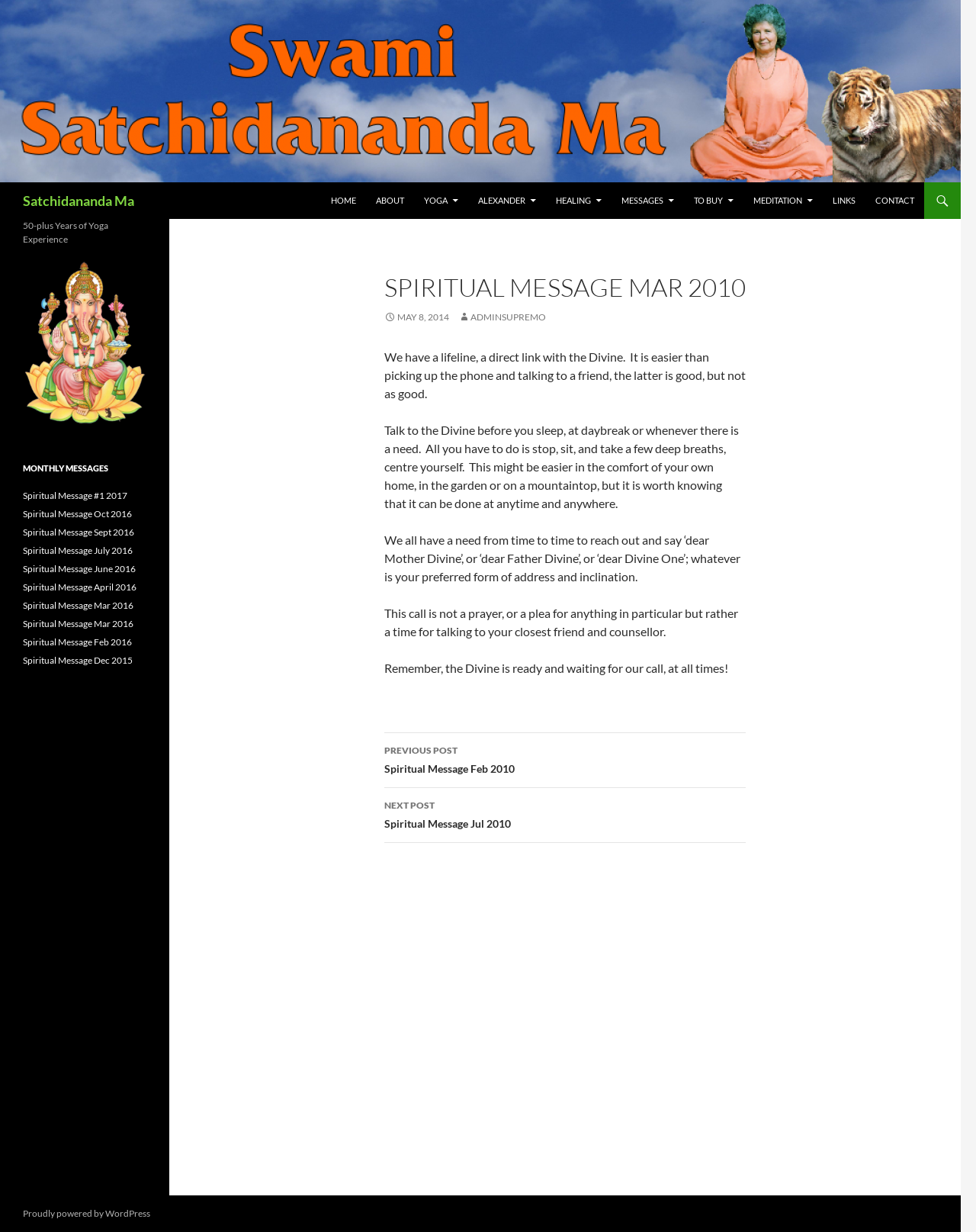Reply to the question with a single word or phrase:
What is the platform used to power the website?

WordPress